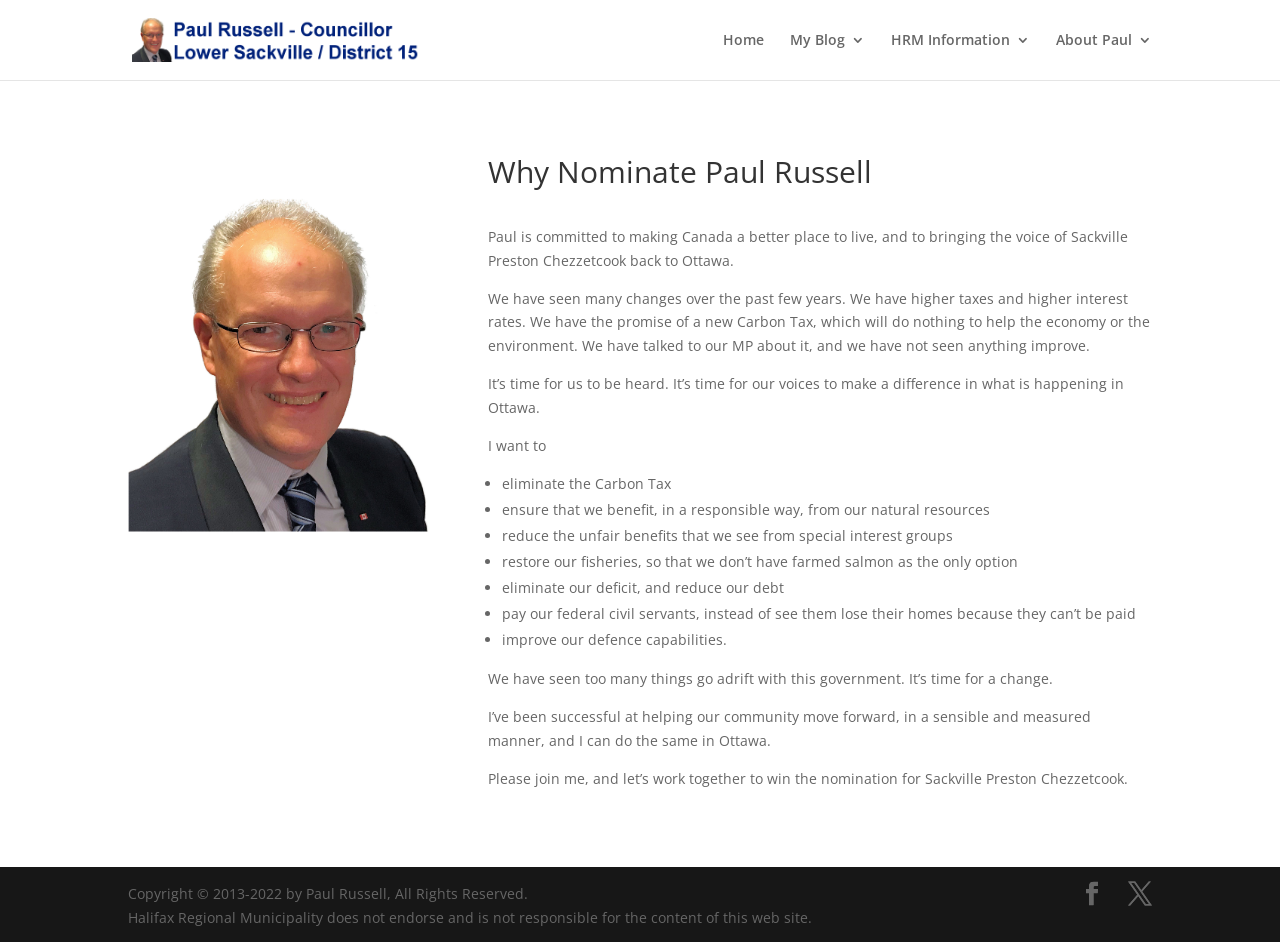Find the bounding box coordinates for the UI element that matches this description: "Facebook".

[0.844, 0.937, 0.862, 0.963]